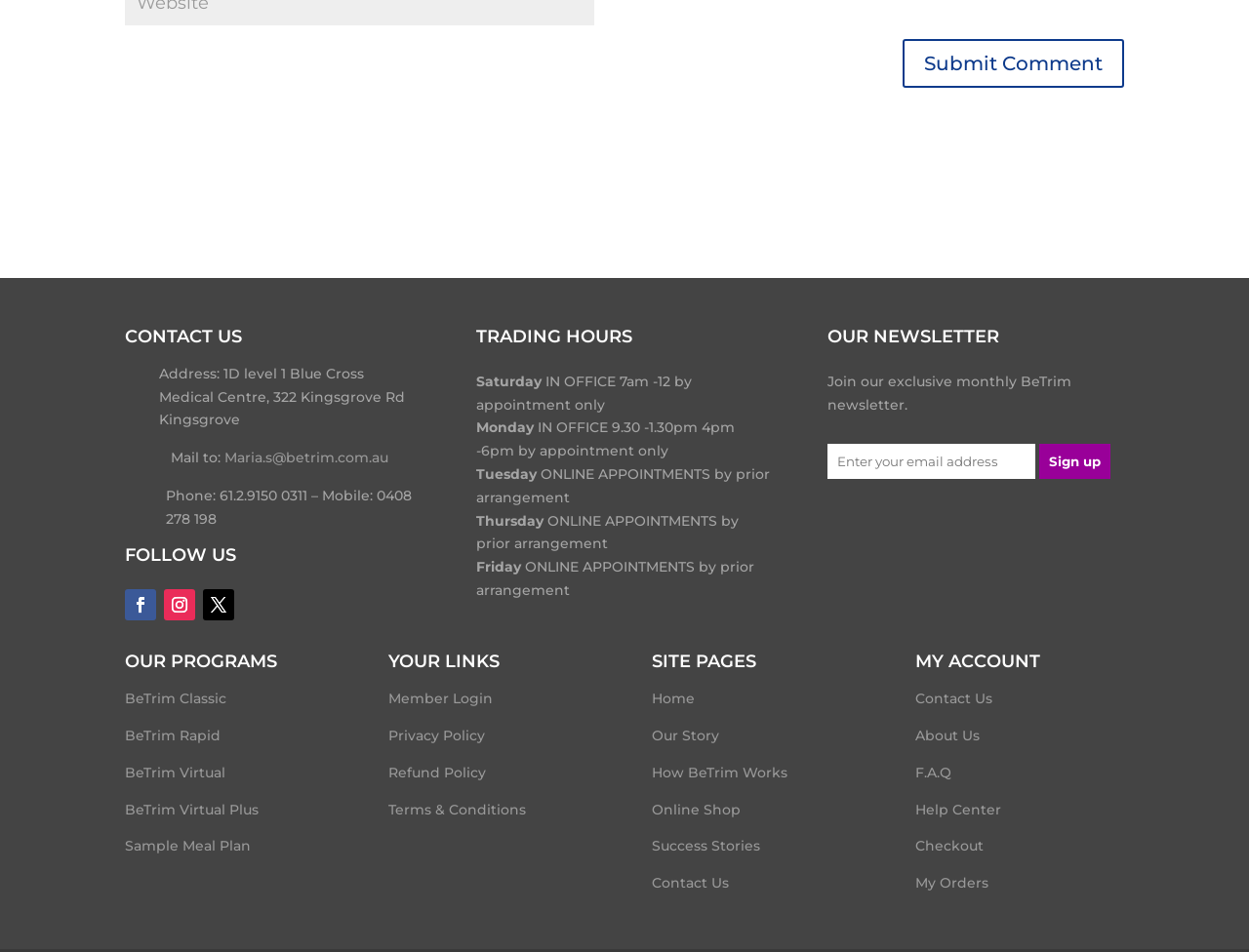Please determine the bounding box coordinates of the area that needs to be clicked to complete this task: 'View the BeTrim Classic program'. The coordinates must be four float numbers between 0 and 1, formatted as [left, top, right, bottom].

[0.1, 0.725, 0.181, 0.743]